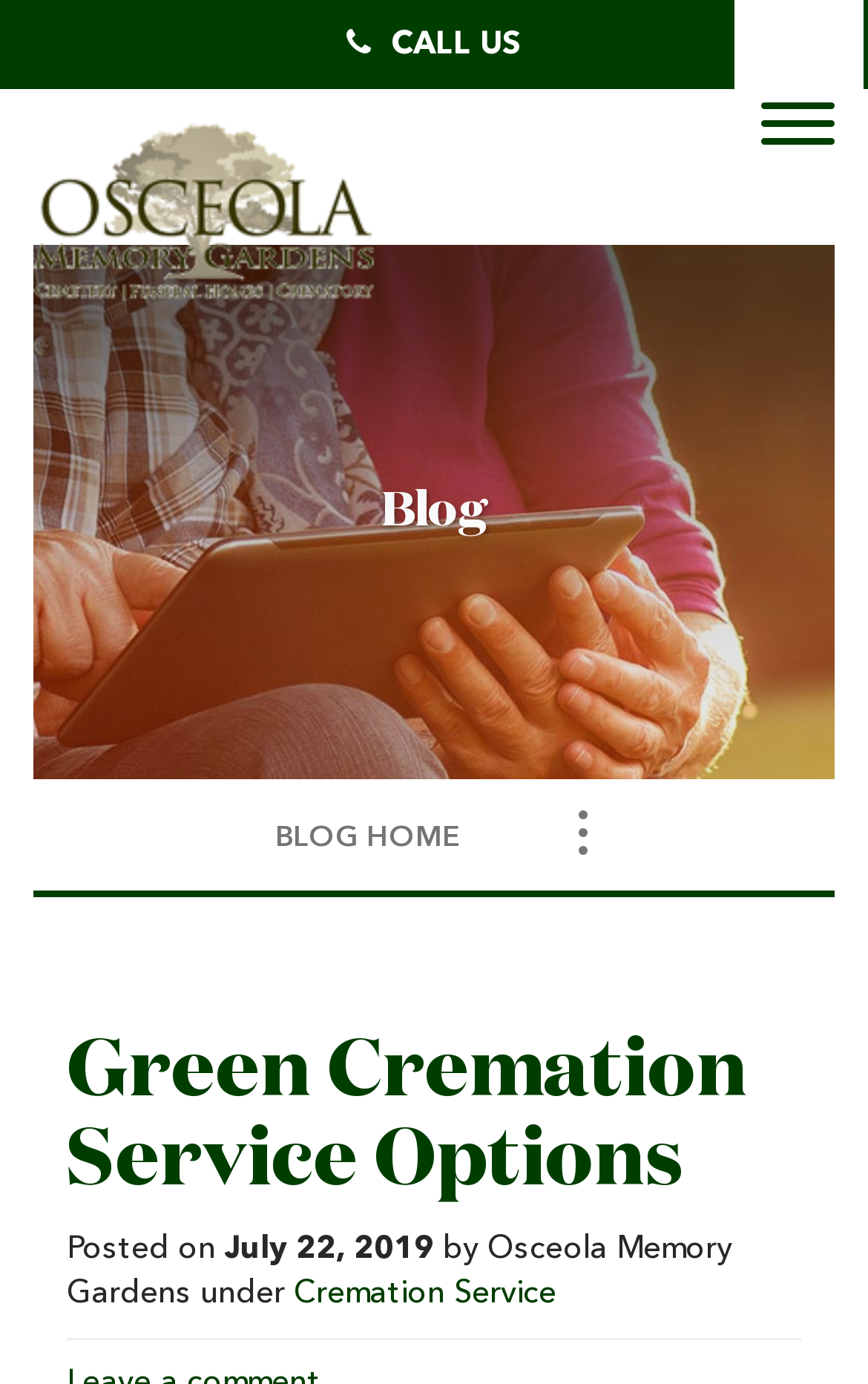Look at the image and answer the question in detail:
How many navigation toggle buttons are there?

There are two navigation toggle buttons on the webpage, one located at the top with a bounding box coordinate of [0.846, 0.0, 0.995, 0.177], and another located at the middle with a bounding box coordinate of [0.619, 0.586, 0.722, 0.618].